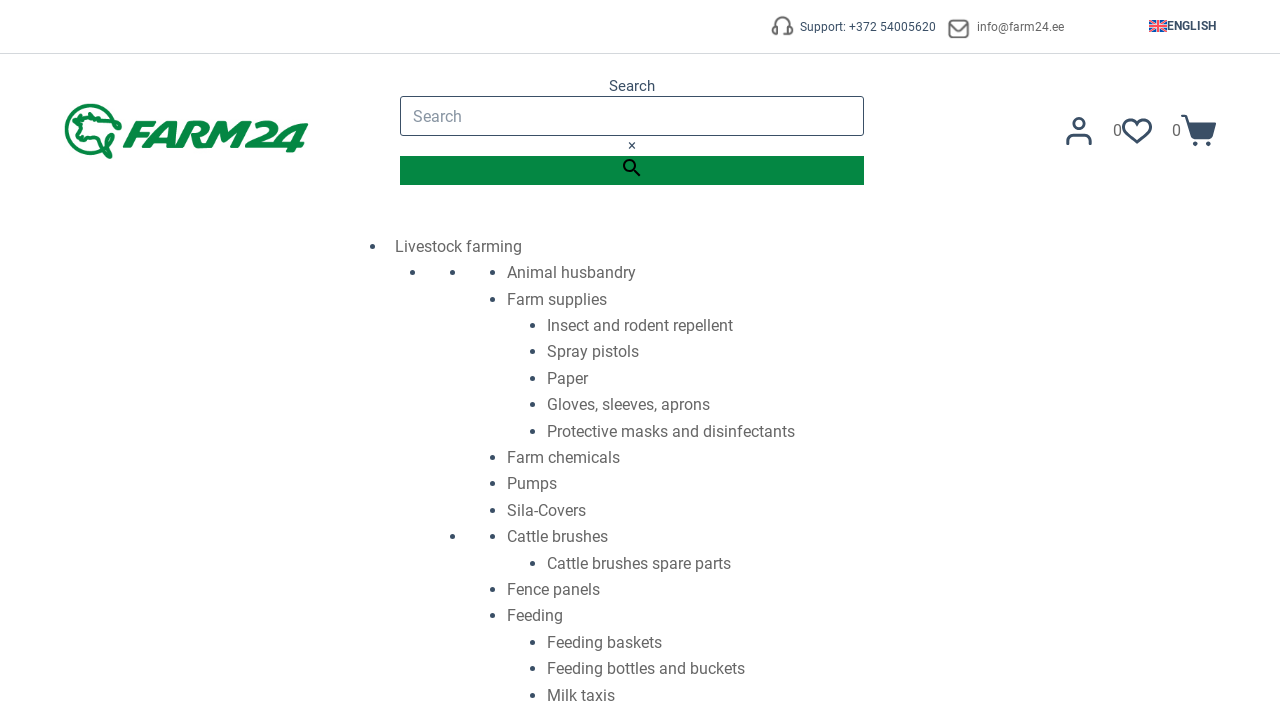Please specify the bounding box coordinates of the element that should be clicked to execute the given instruction: 'View shopping cart'. Ensure the coordinates are four float numbers between 0 and 1, expressed as [left, top, right, bottom].

[0.916, 0.158, 0.95, 0.207]